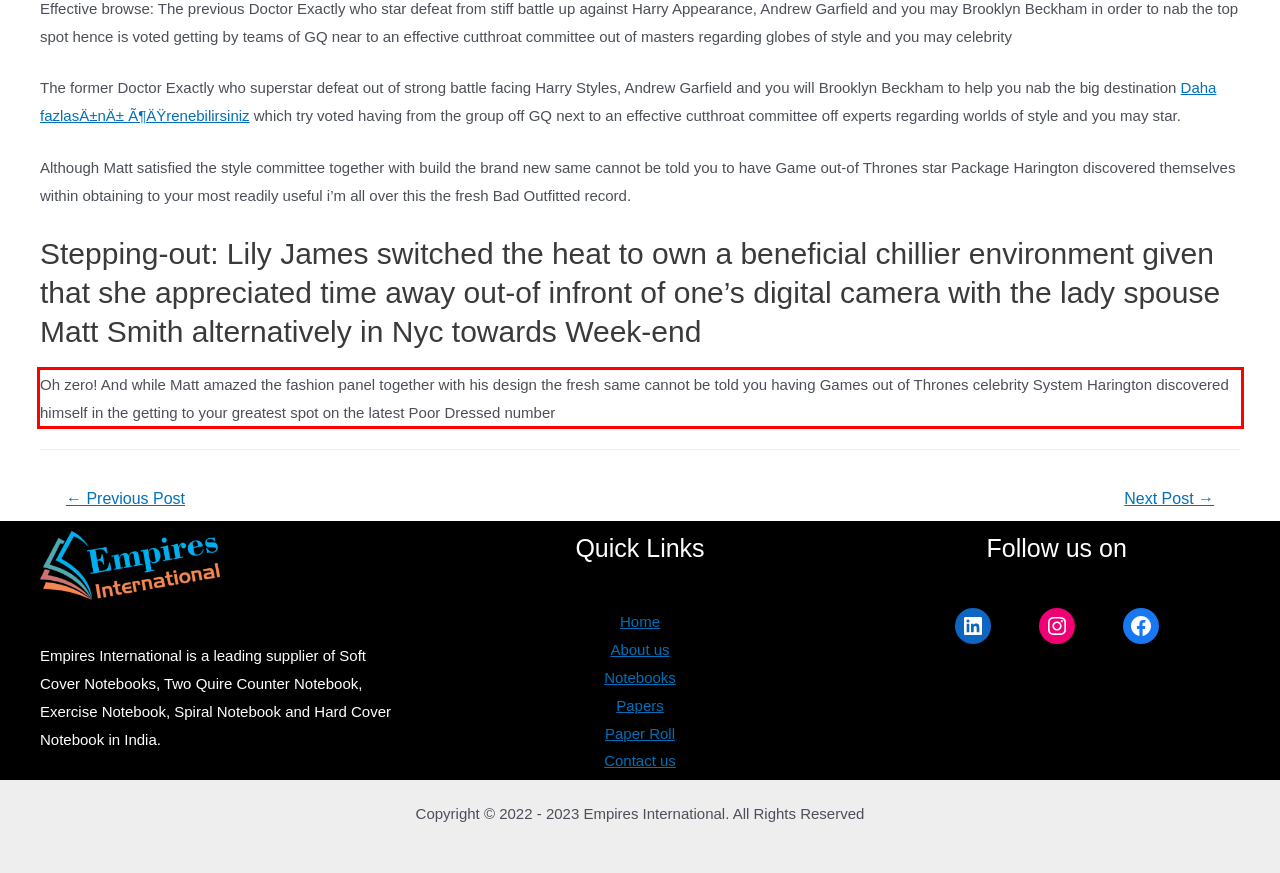View the screenshot of the webpage and identify the UI element surrounded by a red bounding box. Extract the text contained within this red bounding box.

Oh zero! And while Matt amazed the fashion panel together with his design the fresh same cannot be told you having Games out of Thrones celebrity System Harington discovered himself in the getting to your greatest spot on the latest Poor Dressed number